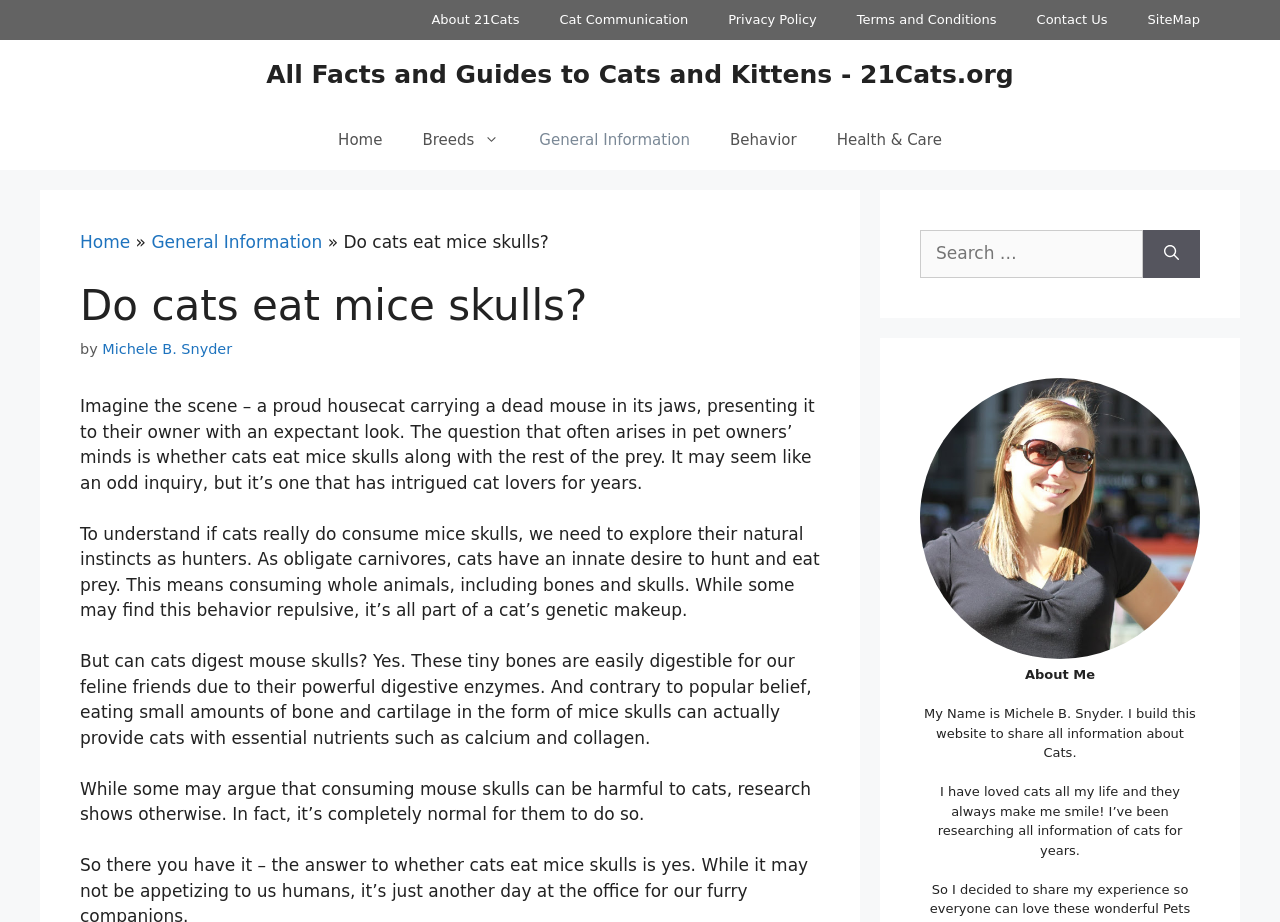Provide the bounding box coordinates of the area you need to click to execute the following instruction: "Read the article by Michele B. Snyder".

[0.08, 0.369, 0.181, 0.387]